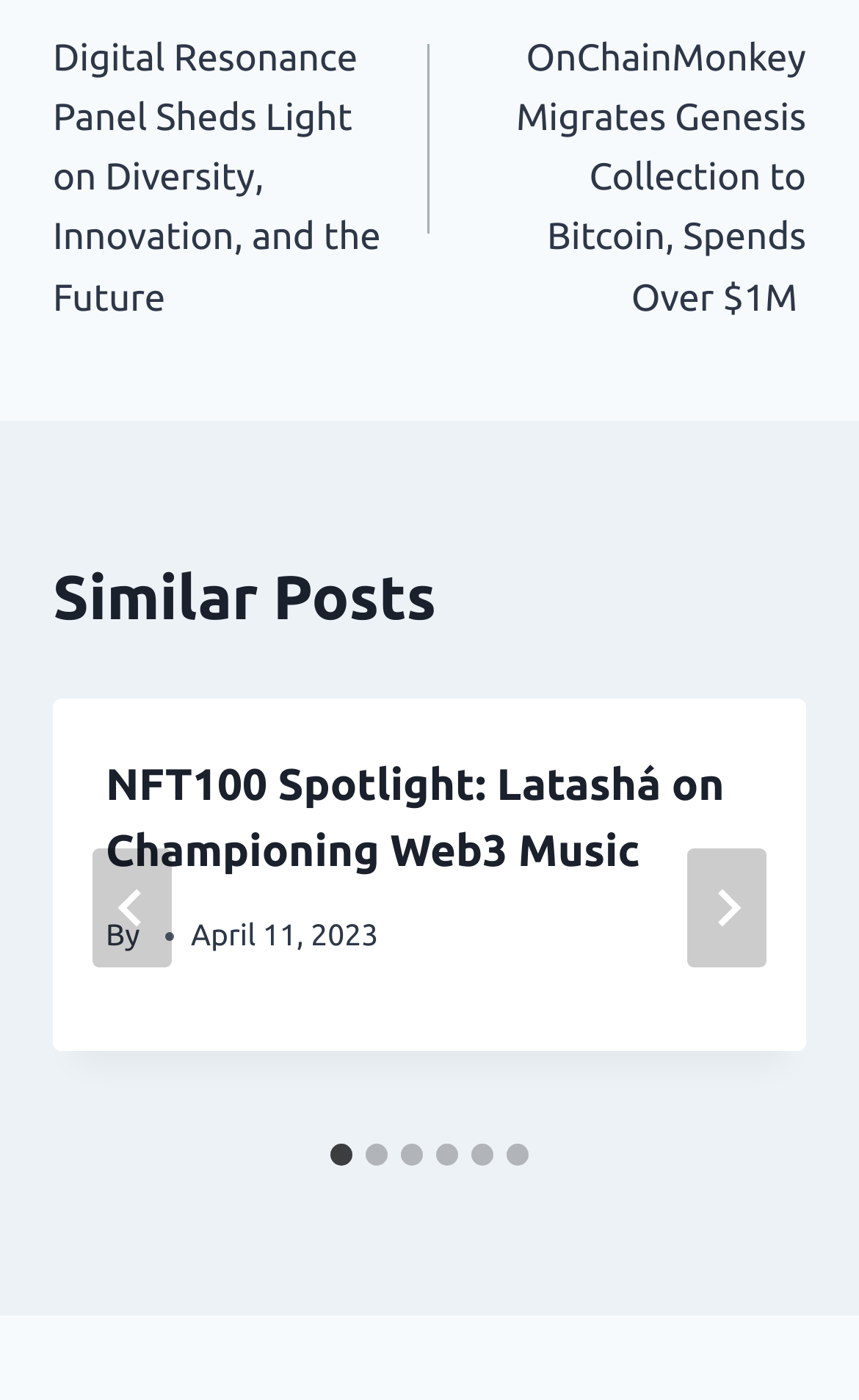Bounding box coordinates are specified in the format (top-left x, top-left y, bottom-right x, bottom-right y). All values are floating point numbers bounded between 0 and 1. Please provide the bounding box coordinate of the region this sentence describes: aria-label="Next"

[0.8, 0.606, 0.892, 0.691]